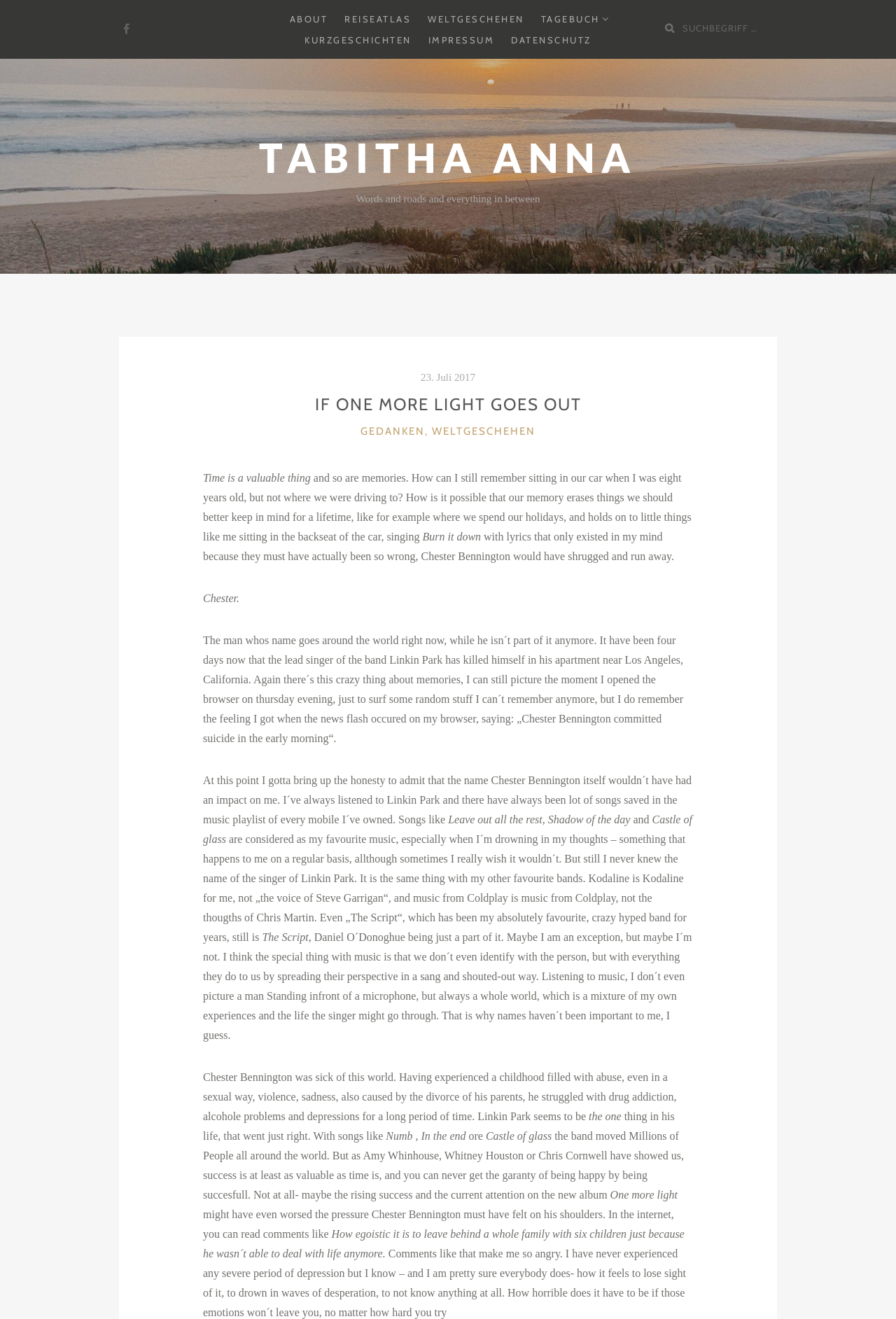Can you give a comprehensive explanation to the question given the content of the image?
What is the name of the author?

The name of the author can be found in the link element with the text 'TABITHA ANNA' at the top of the webpage.